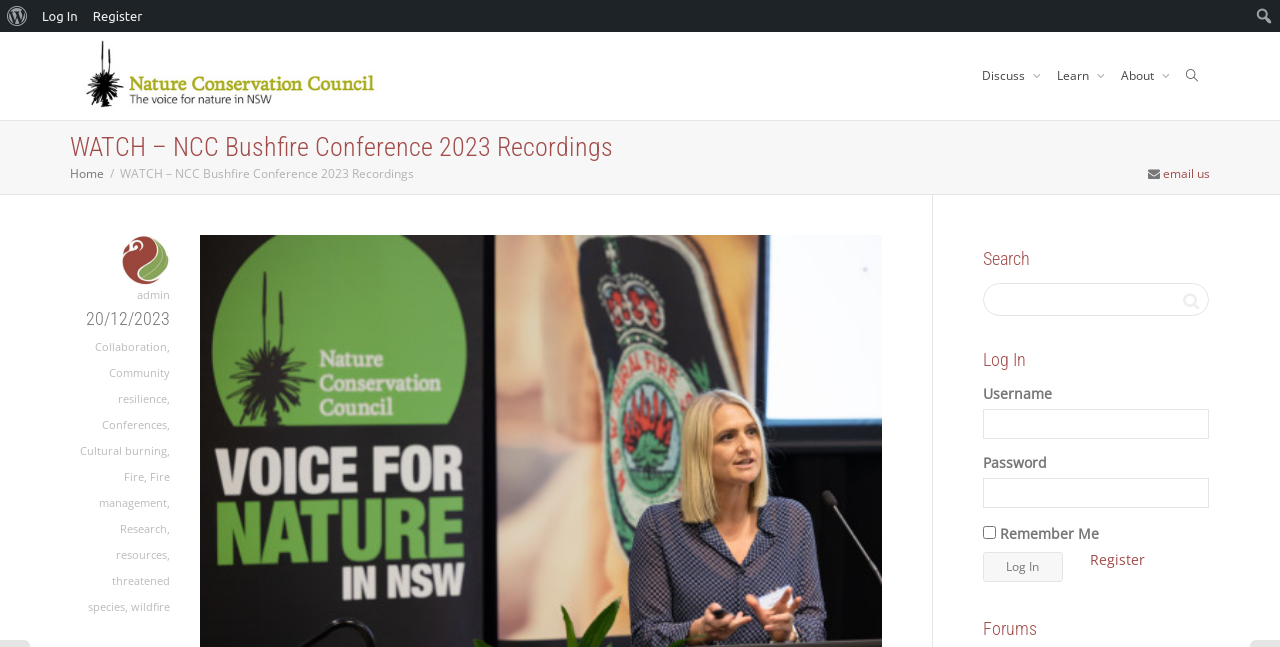Please indicate the bounding box coordinates of the element's region to be clicked to achieve the instruction: "Check the Conferences link". Provide the coordinates as four float numbers between 0 and 1, i.e., [left, top, right, bottom].

[0.08, 0.645, 0.13, 0.668]